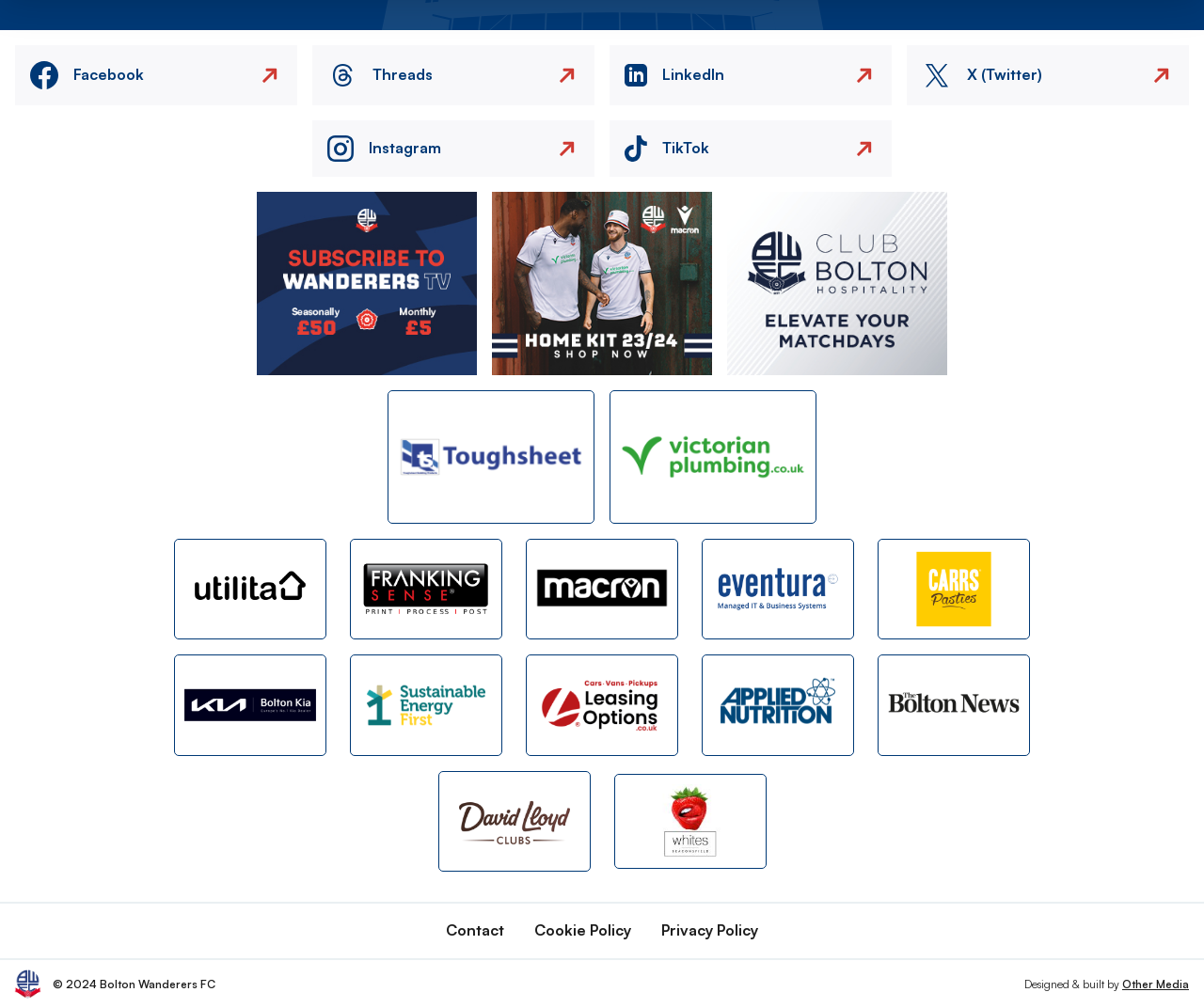Answer the following in one word or a short phrase: 
What is the name of the company that designed and built this webpage?

Other Media